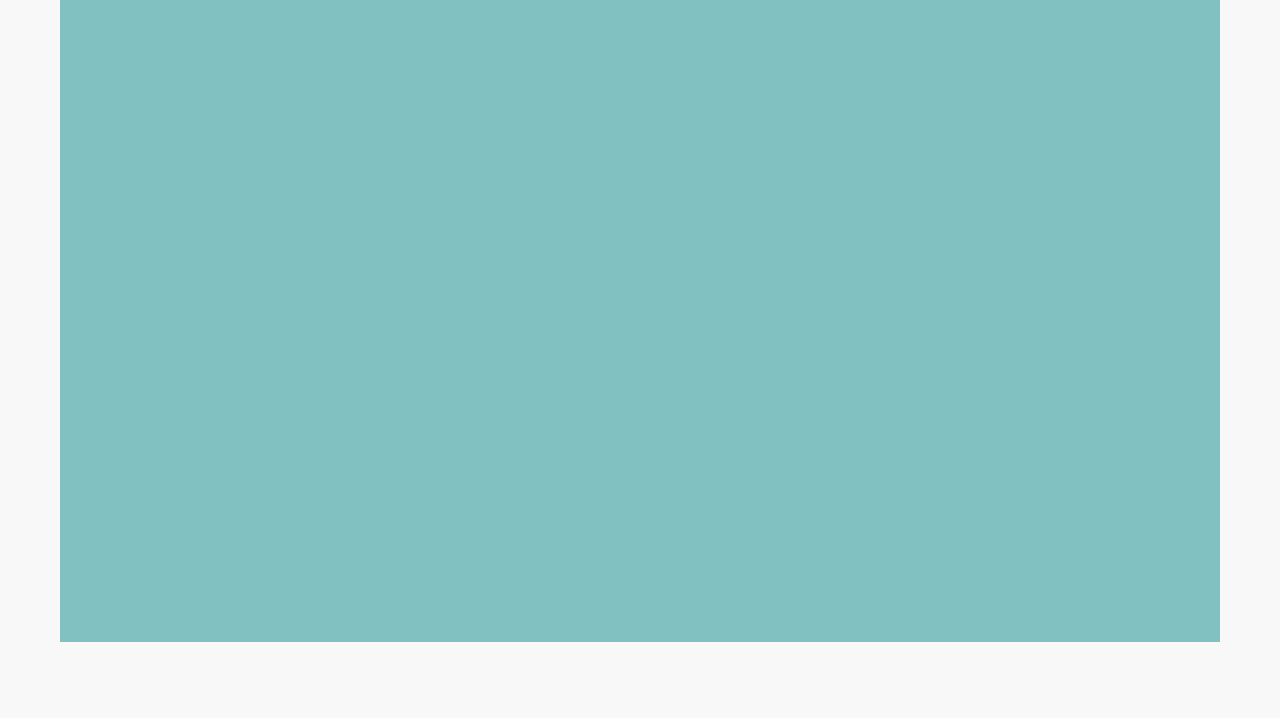Please determine the bounding box coordinates for the element that should be clicked to follow these instructions: "Discover Sugar Cane Gardens".

[0.014, 0.717, 0.172, 0.756]